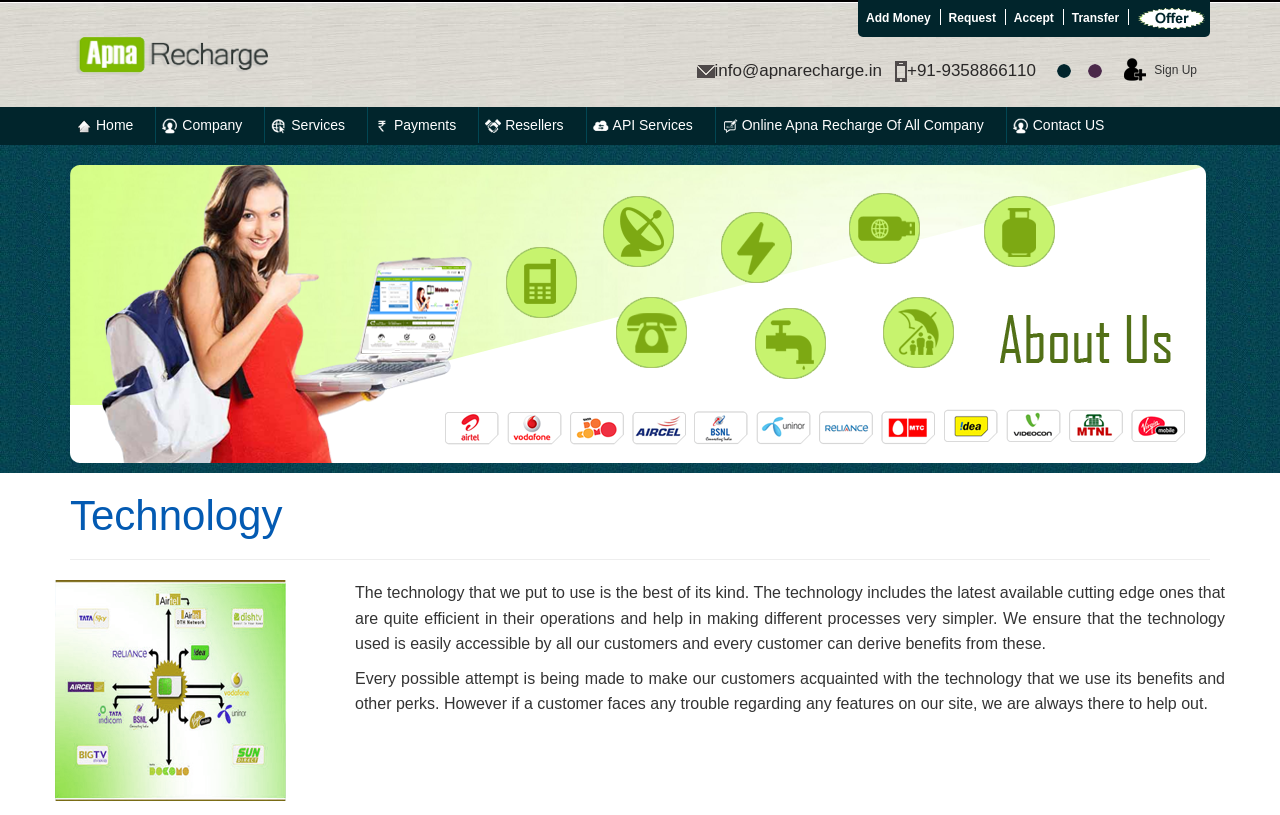What services does the company offer?
We need a detailed and meticulous answer to the question.

The company offers a range of services, including web design and development, software development, and mobile recharge services. This can be inferred from the meta description and the various links and sections on the webpage, such as 'Services' and 'Online Apna Recharge Of All Company'.